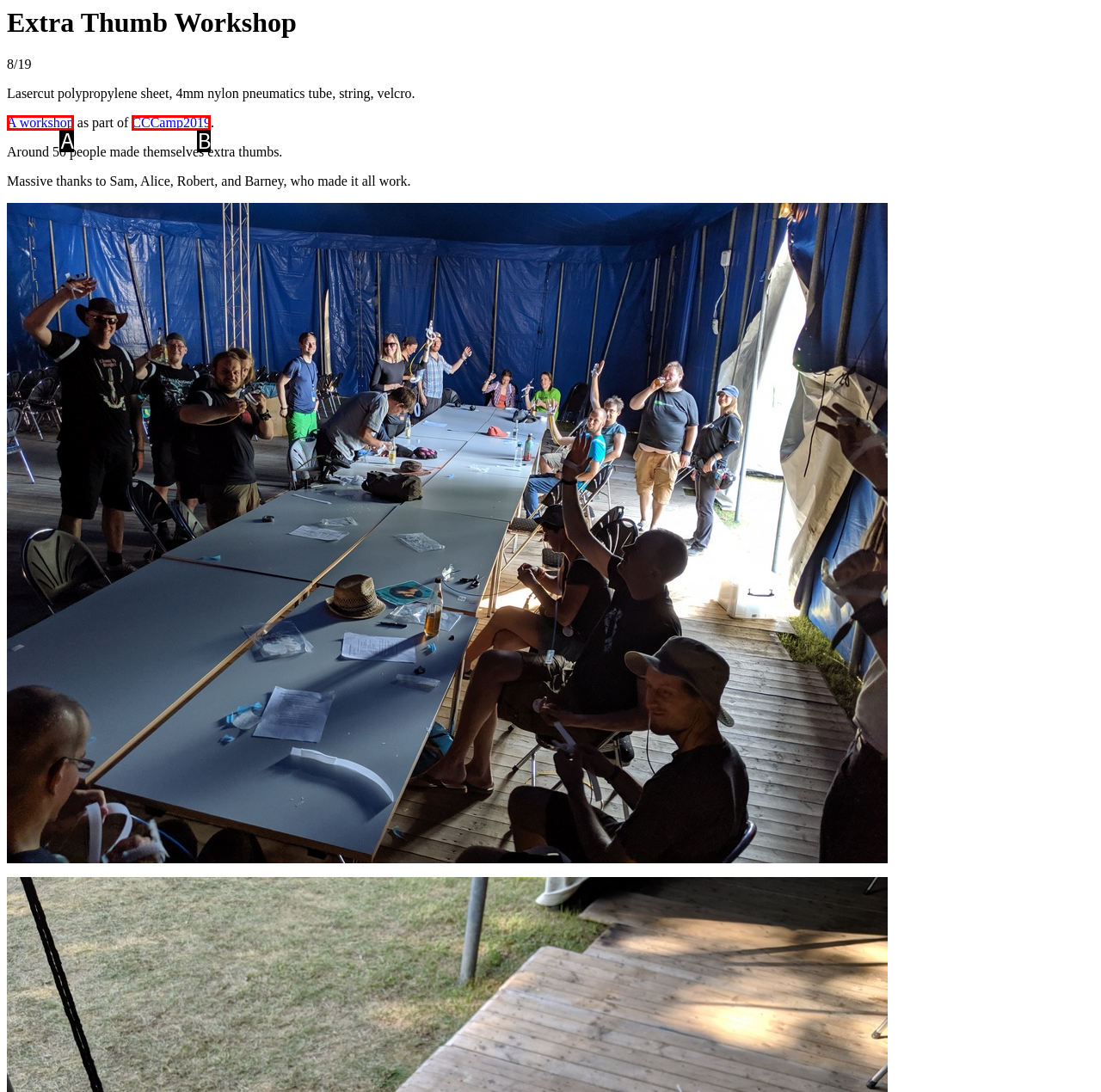Select the HTML element that corresponds to the description: CCCamp2019
Reply with the letter of the correct option from the given choices.

B